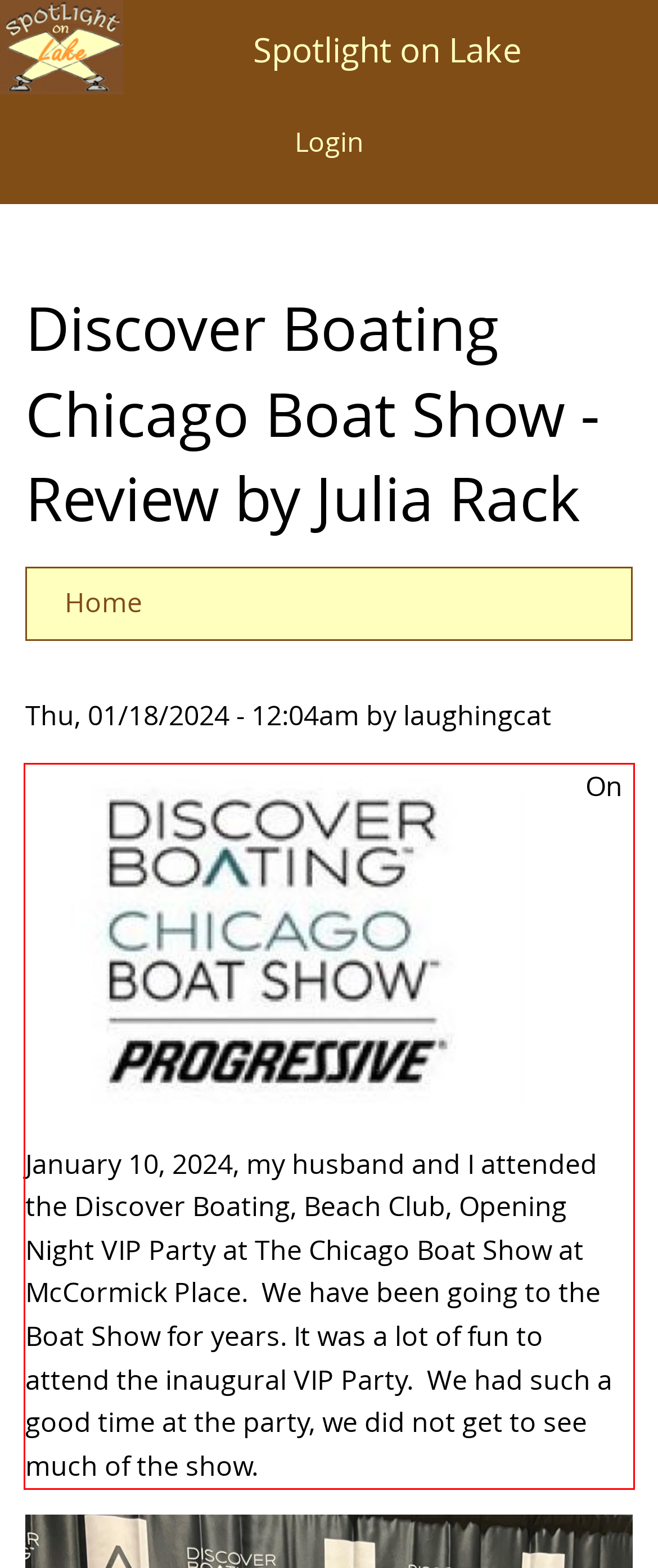Please perform OCR on the UI element surrounded by the red bounding box in the given webpage screenshot and extract its text content.

On January 10, 2024, my husband and I attended the Discover Boating, Beach Club, Opening Night VIP Party at The Chicago Boat Show at McCormick Place. We have been going to the Boat Show for years. It was a lot of fun to attend the inaugural VIP Party. We had such a good time at the party, we did not get to see much of the show.